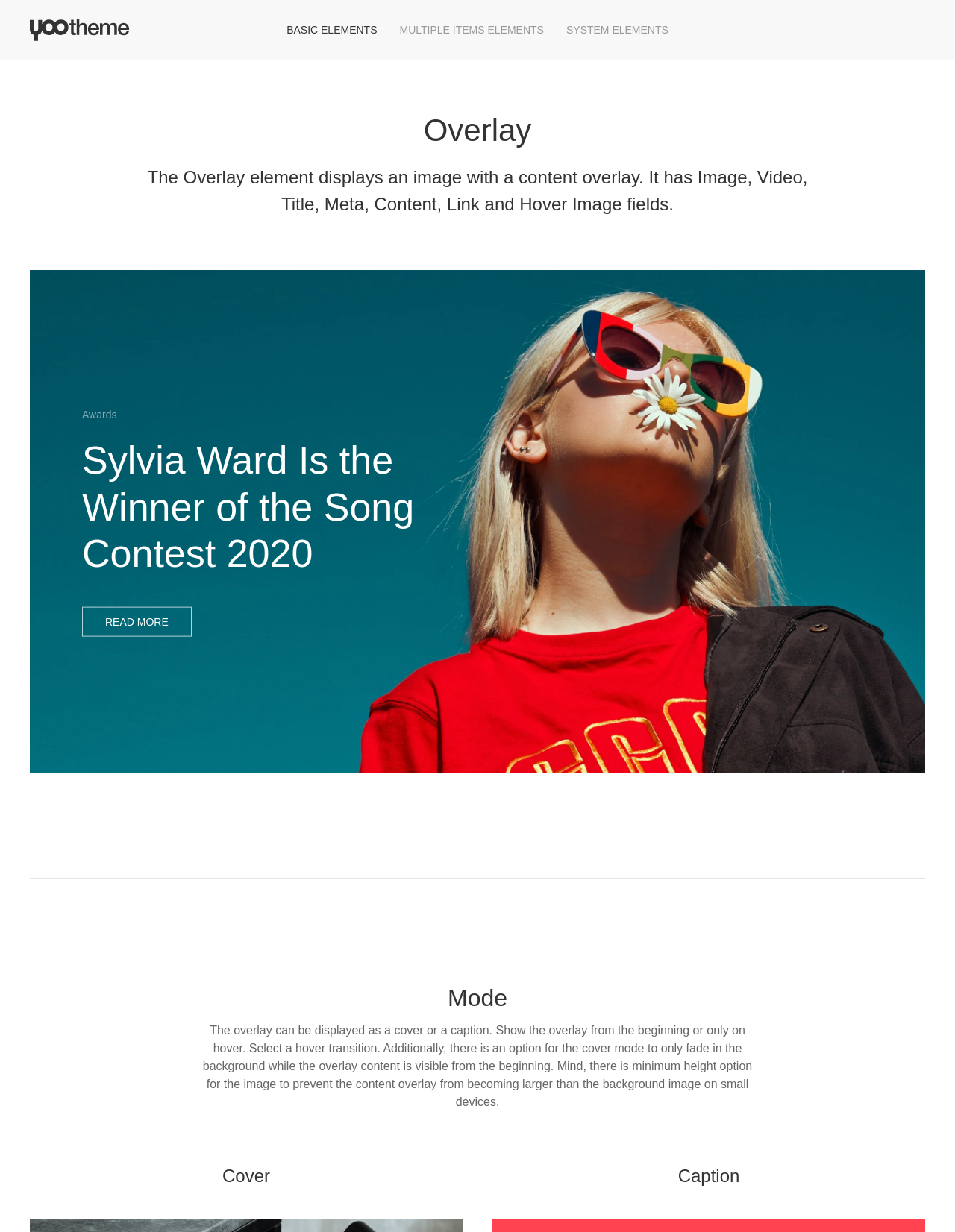Please determine the bounding box coordinates for the UI element described as: "Multiple Items Elements".

[0.418, 0.0, 0.569, 0.048]